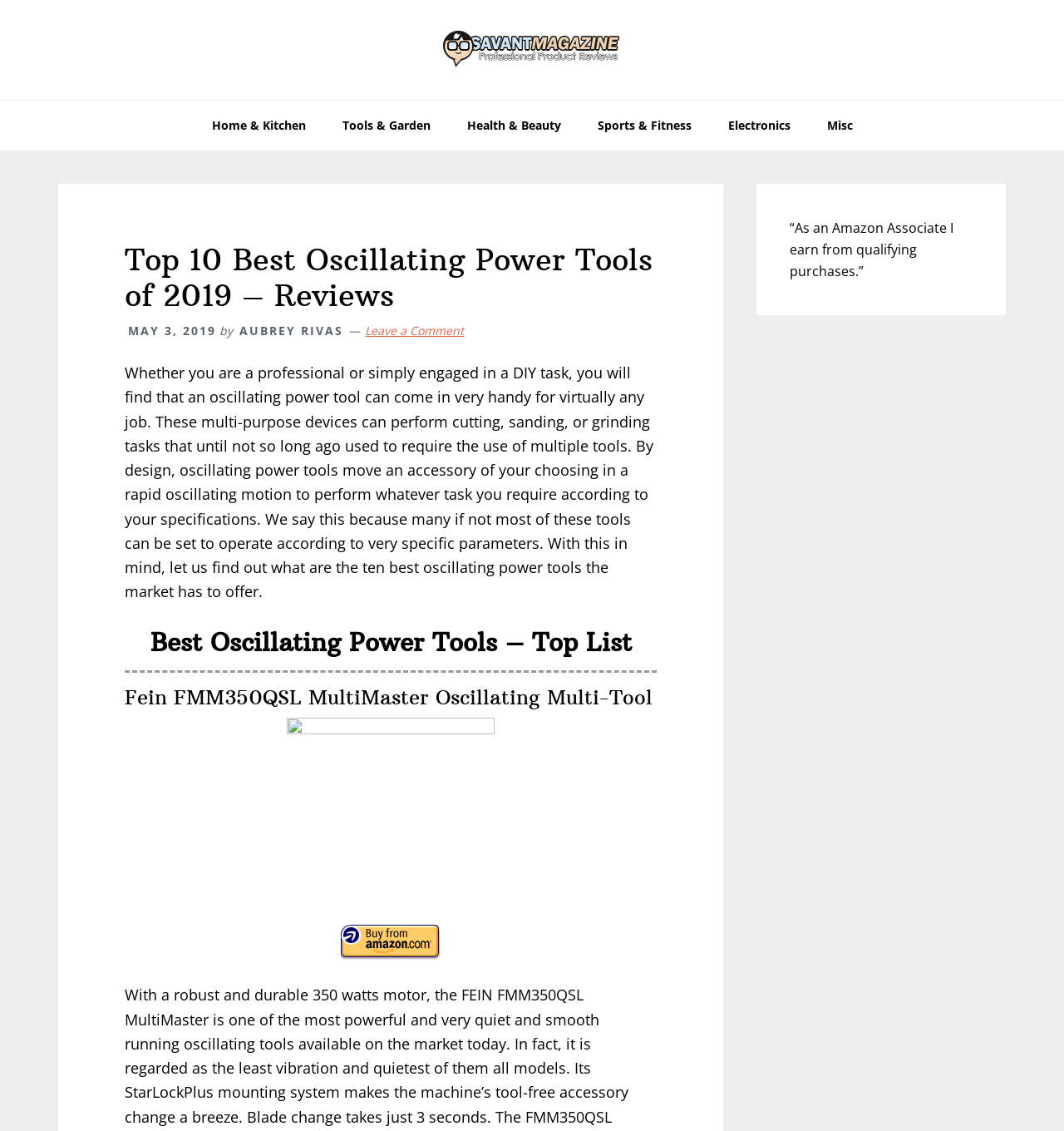Identify the bounding box coordinates of the area that should be clicked in order to complete the given instruction: "go to Savant Magazine homepage". The bounding box coordinates should be four float numbers between 0 and 1, i.e., [left, top, right, bottom].

[0.383, 0.015, 0.617, 0.074]